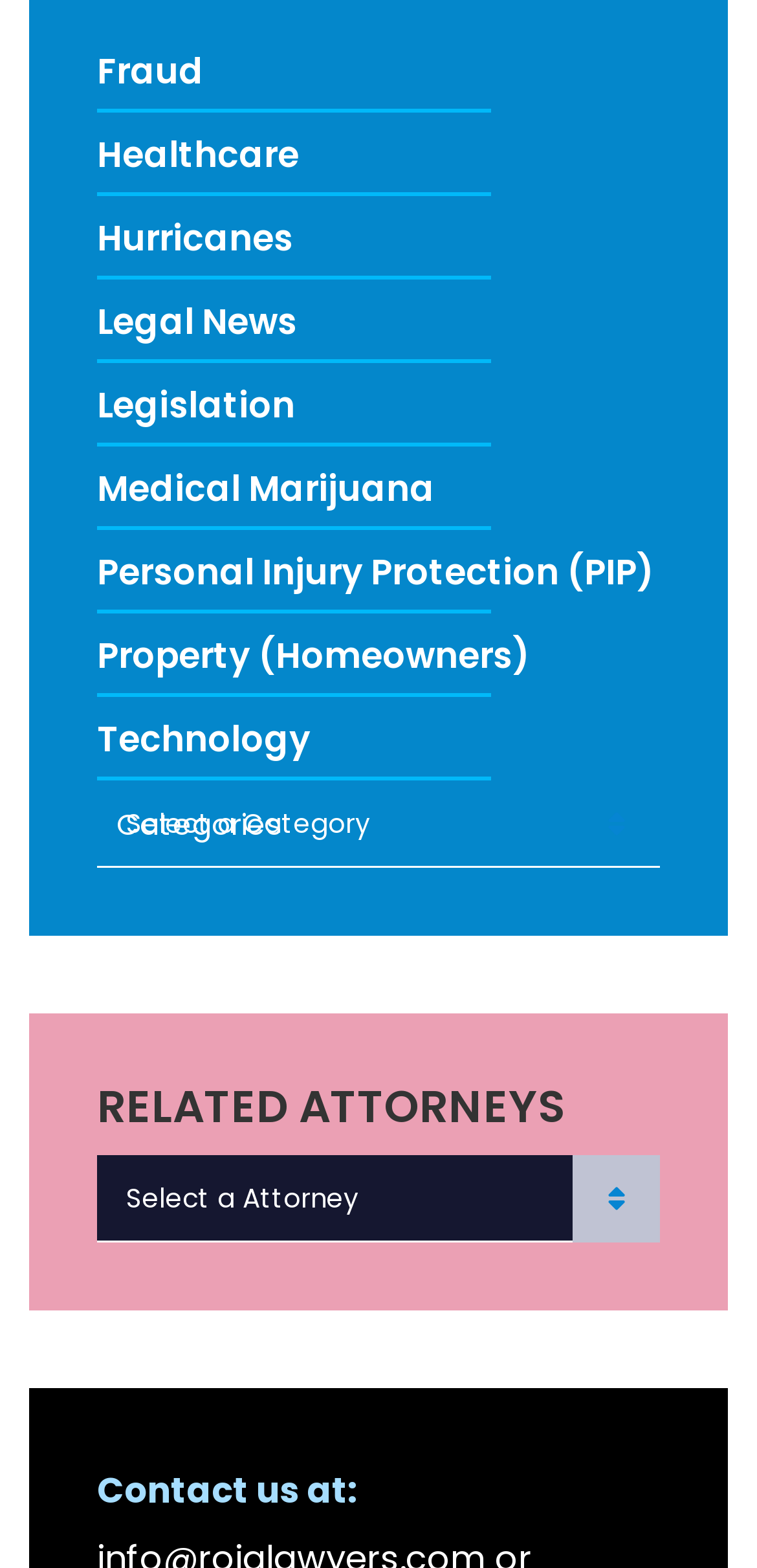Refer to the element description Personal Injury Protection (PIP) and identify the corresponding bounding box in the screenshot. Format the coordinates as (top-left x, top-left y, bottom-right x, bottom-right y) with values in the range of 0 to 1.

[0.128, 0.348, 0.872, 0.381]